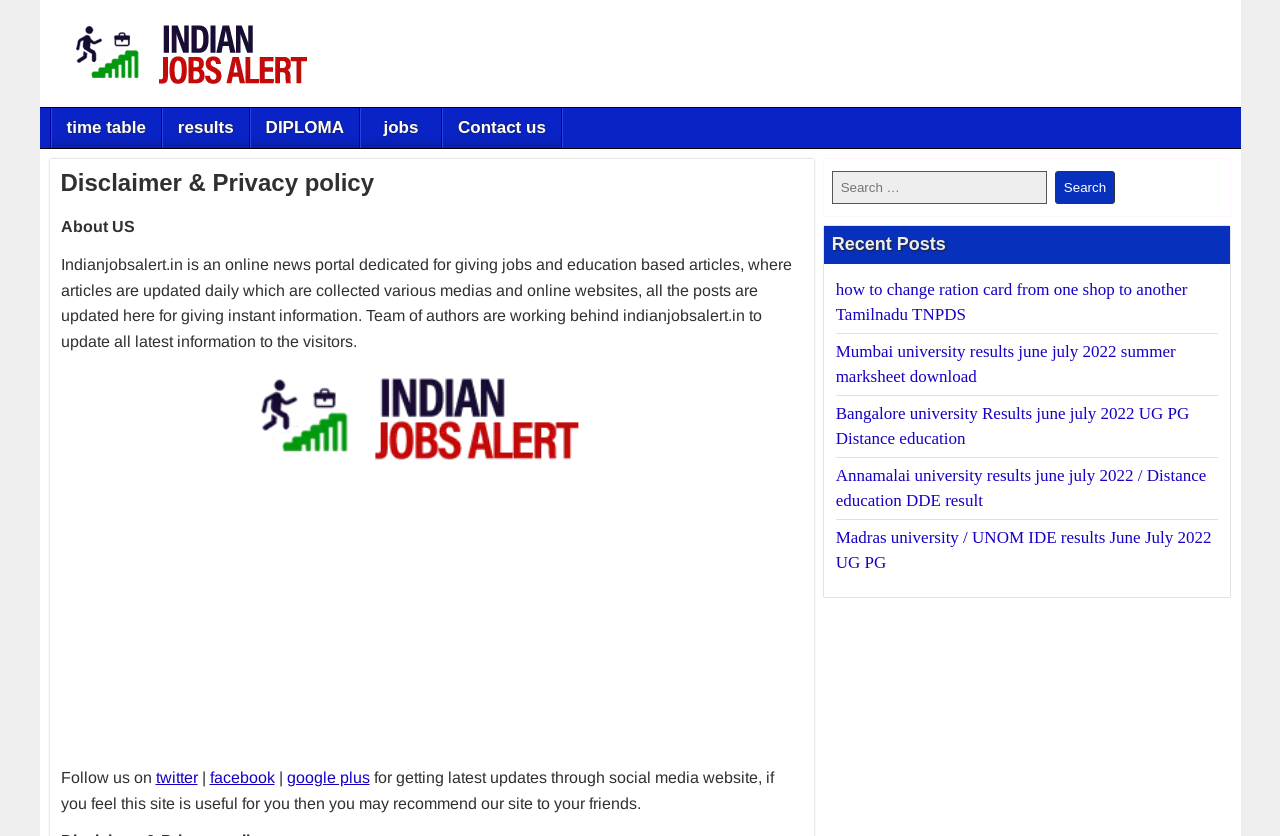How can users get latest updates from this website?
Answer the question in as much detail as possible.

The static text element suggests that users can follow the website on social media platforms like Twitter, Facebook, and Google Plus to get the latest updates.